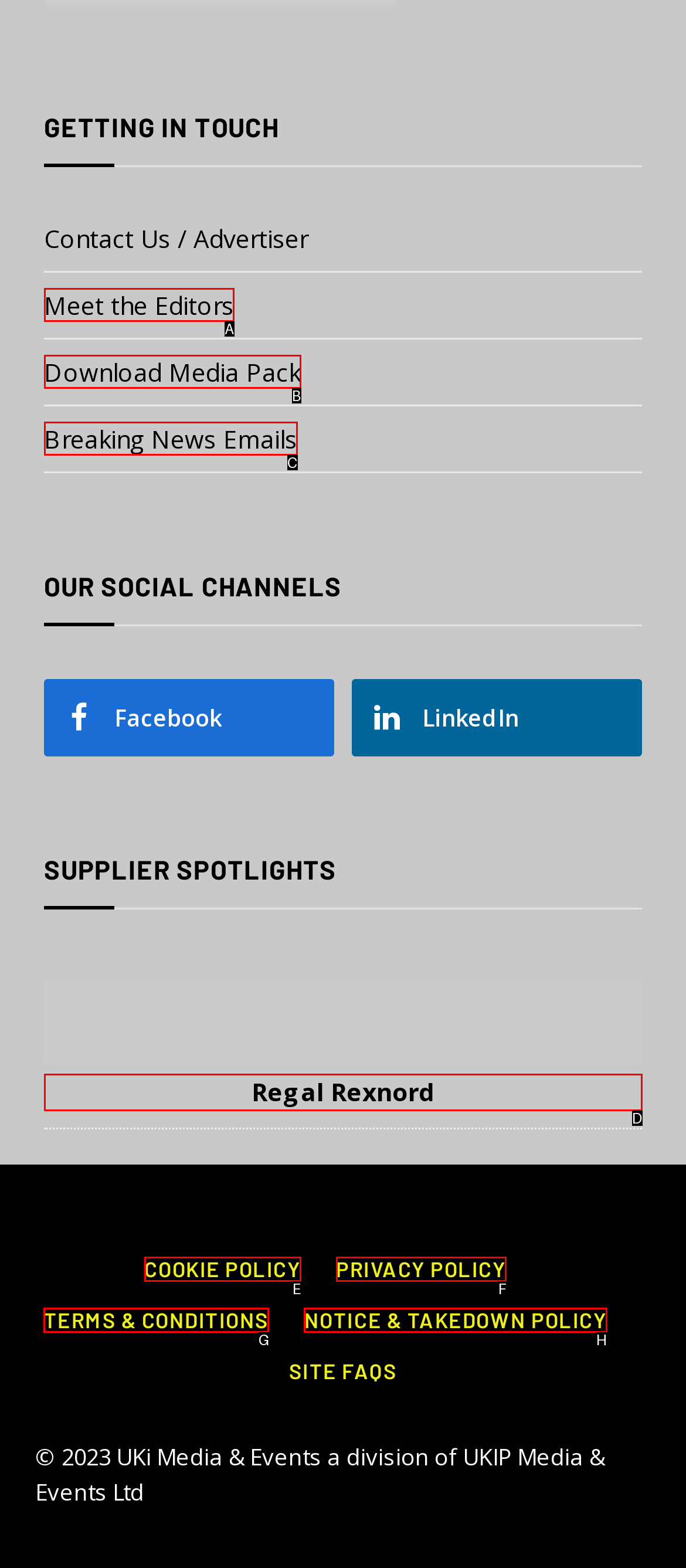Based on the description Notice & Takedown Policy, identify the most suitable HTML element from the options. Provide your answer as the corresponding letter.

H